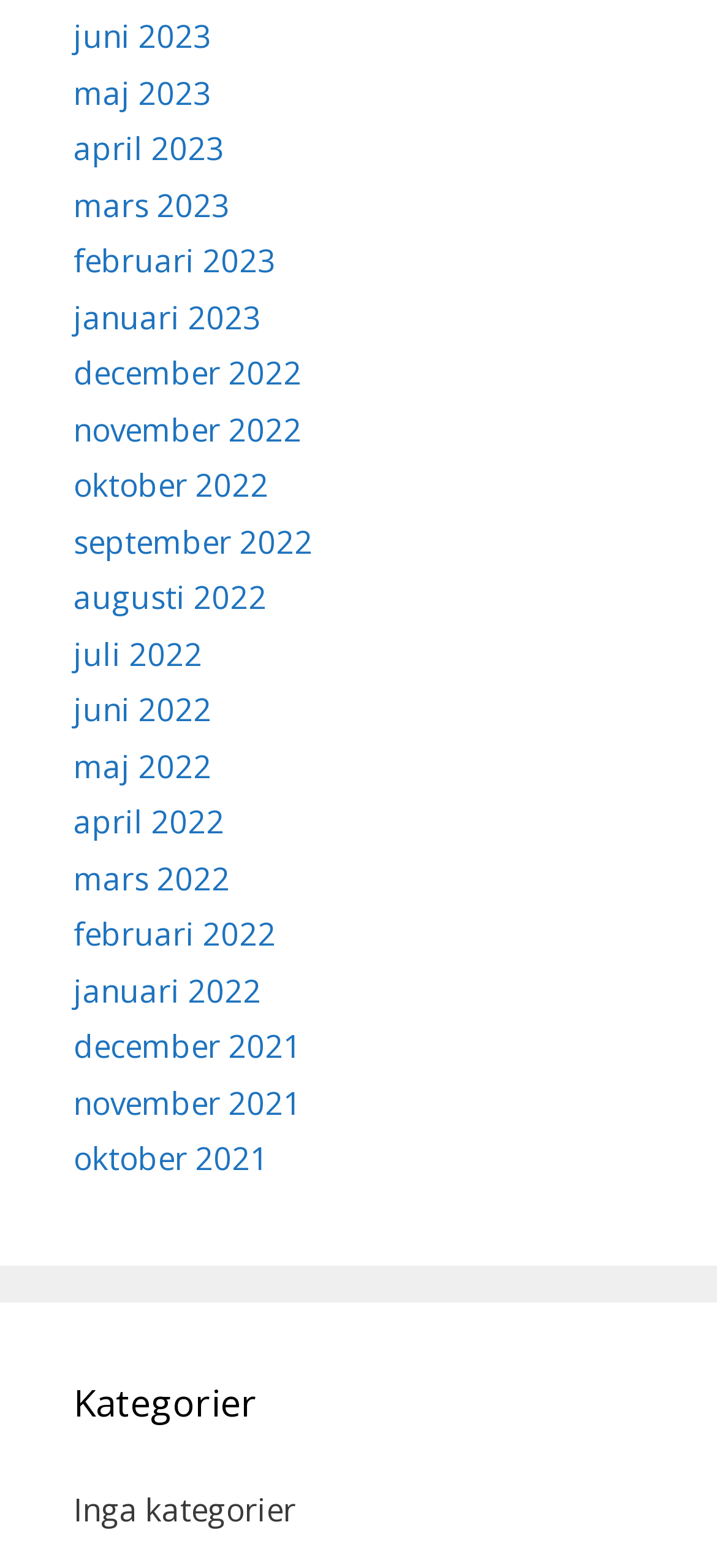Provide a brief response to the question using a single word or phrase: 
How many months are listed?

24